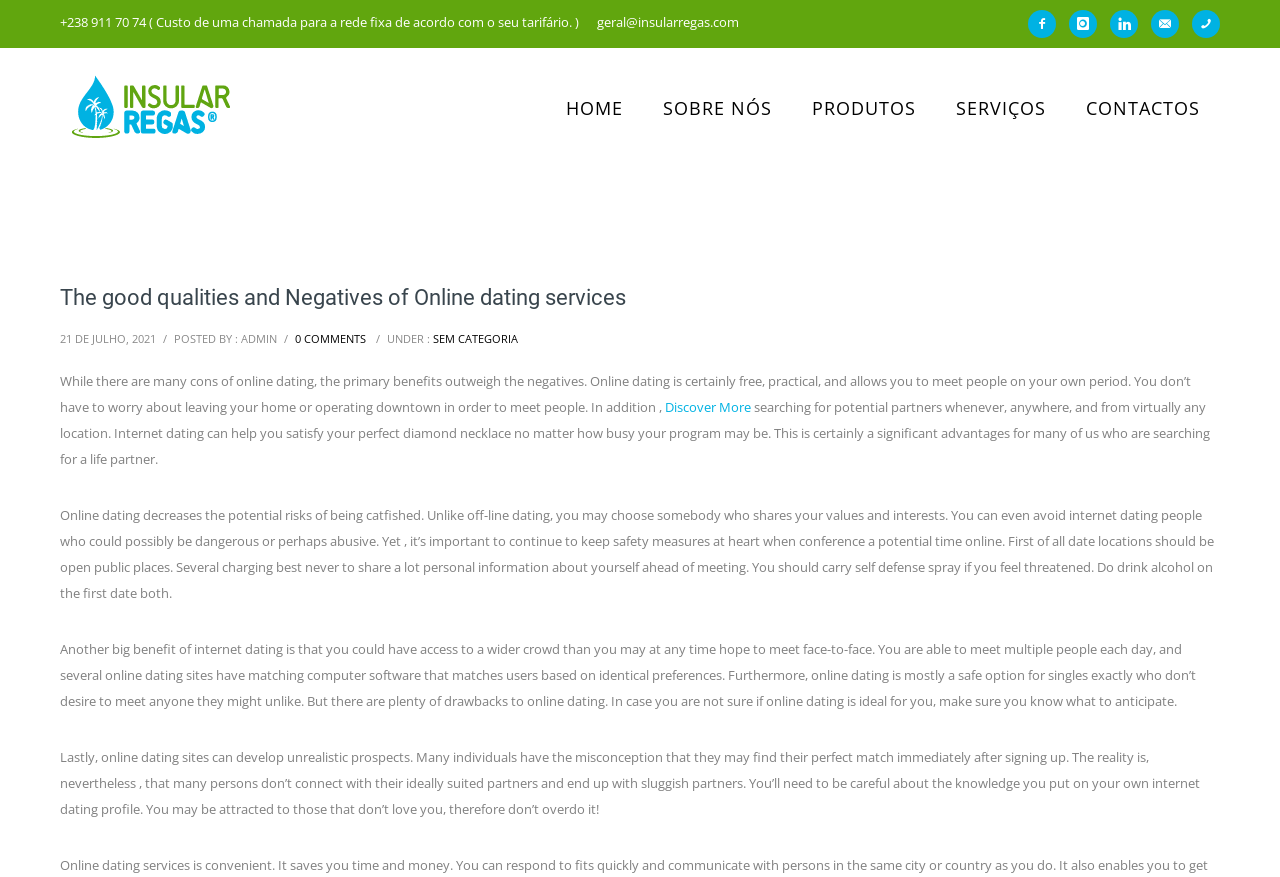Kindly provide the bounding box coordinates of the section you need to click on to fulfill the given instruction: "View the SEM CATEGORIA link".

[0.338, 0.377, 0.405, 0.395]